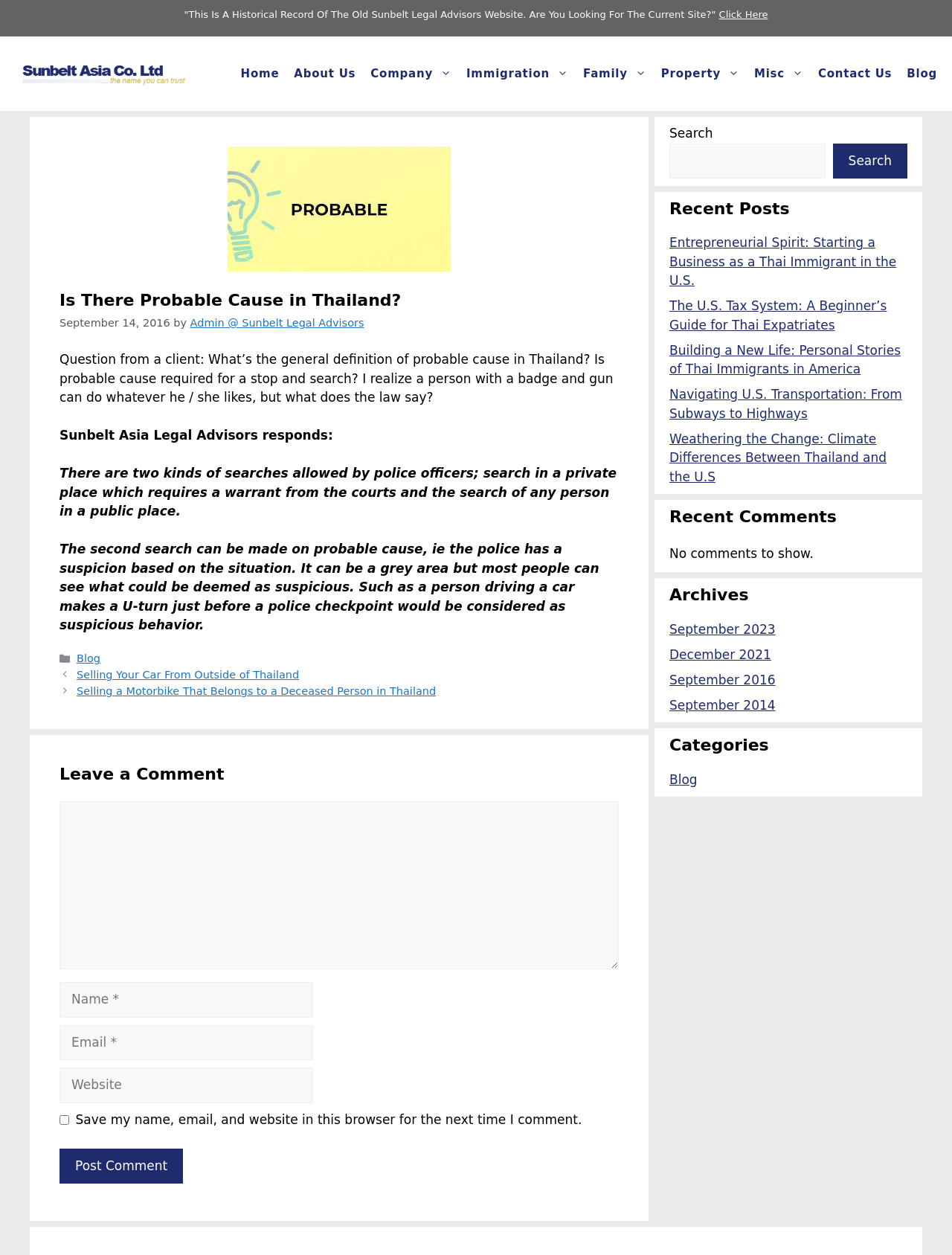Please provide a one-word or short phrase answer to the question:
What is the topic of the article?

Probable cause in Thailand